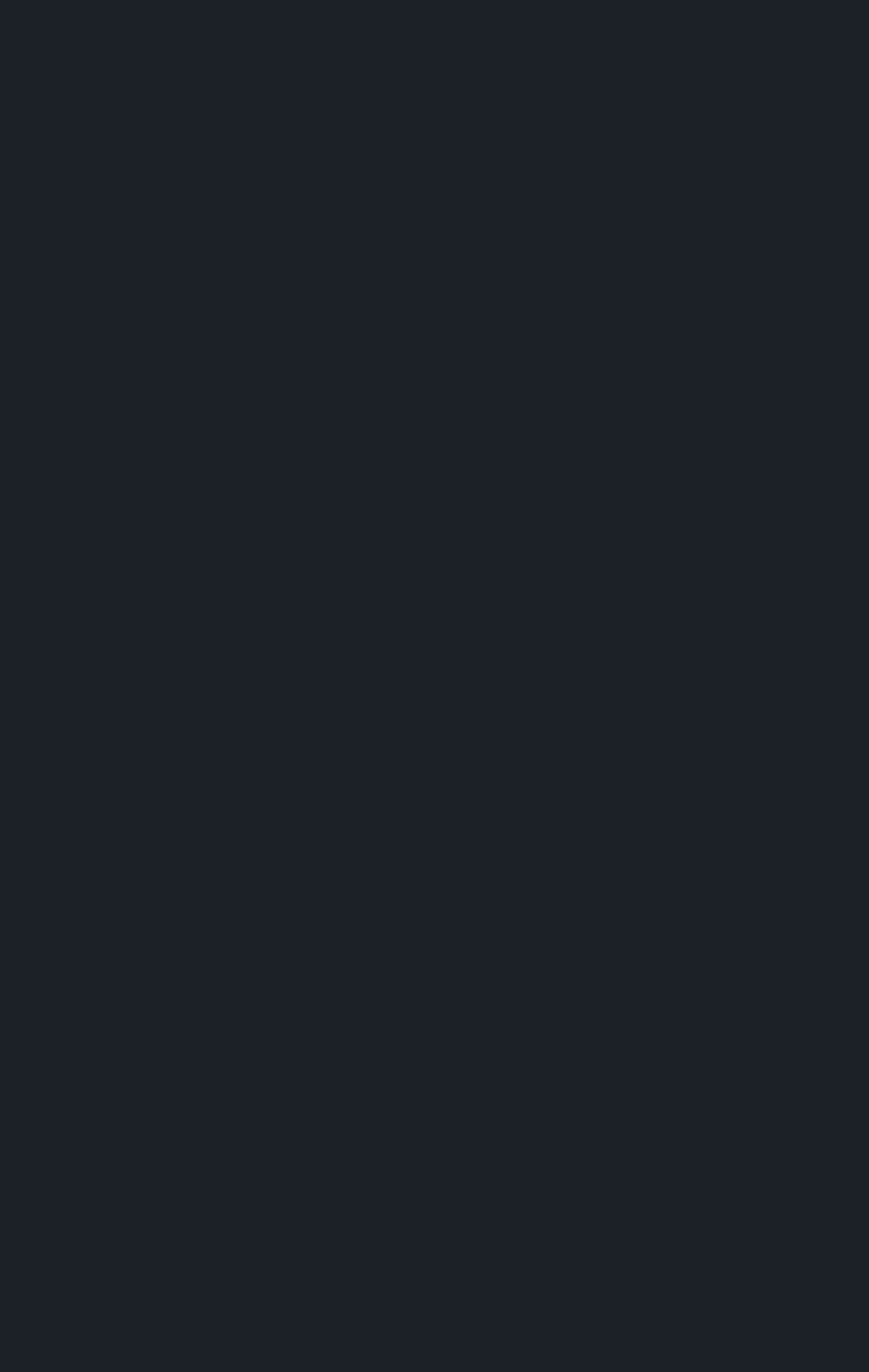Please provide the bounding box coordinates for the element that needs to be clicked to perform the instruction: "go to home page". The coordinates must consist of four float numbers between 0 and 1, formatted as [left, top, right, bottom].

[0.188, 0.046, 0.393, 0.115]